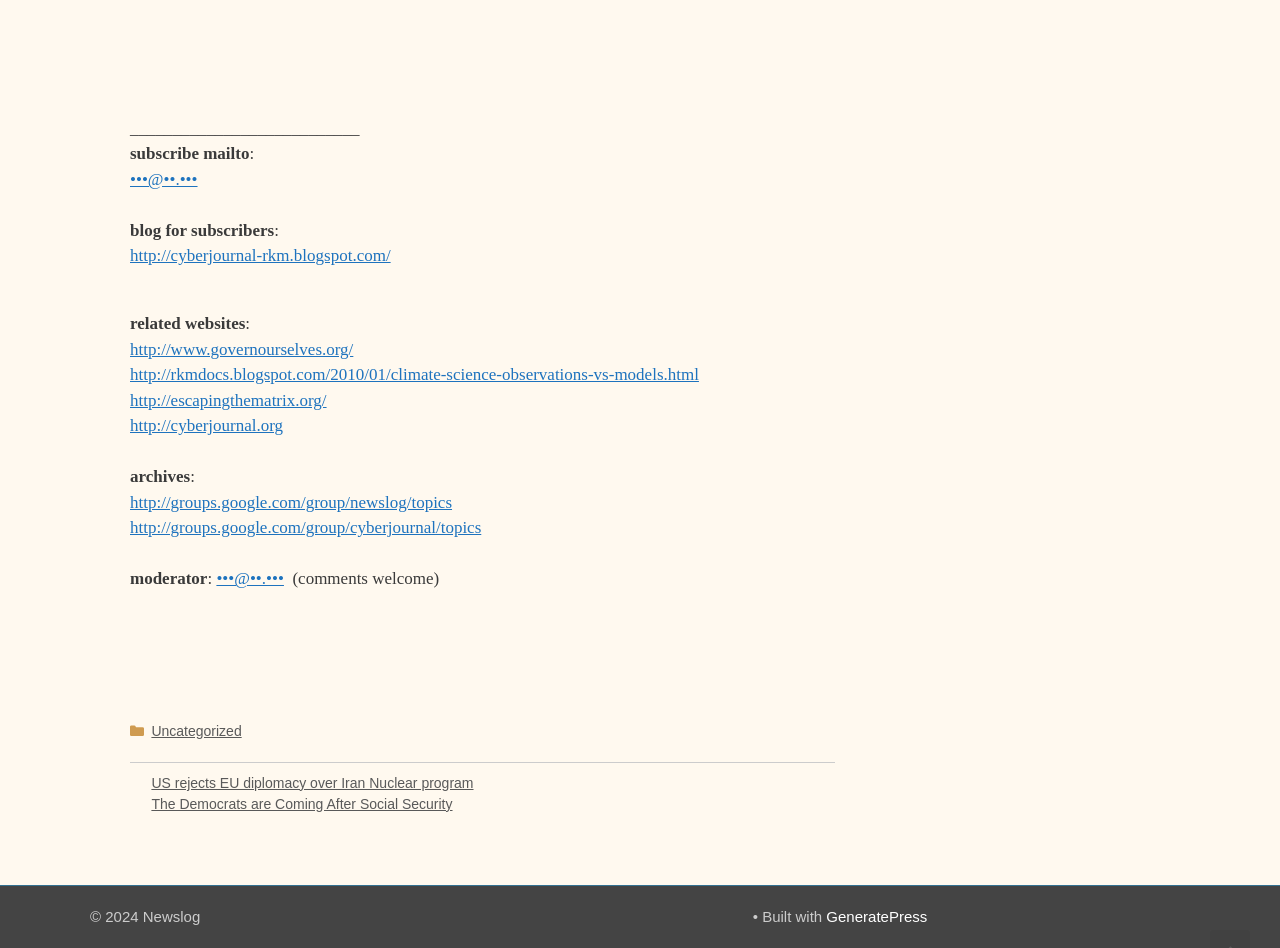What is the moderator's email?
Please respond to the question with a detailed and well-explained answer.

I found the moderator's email by looking at the section with the label 'moderator' and finding the link with the email address.